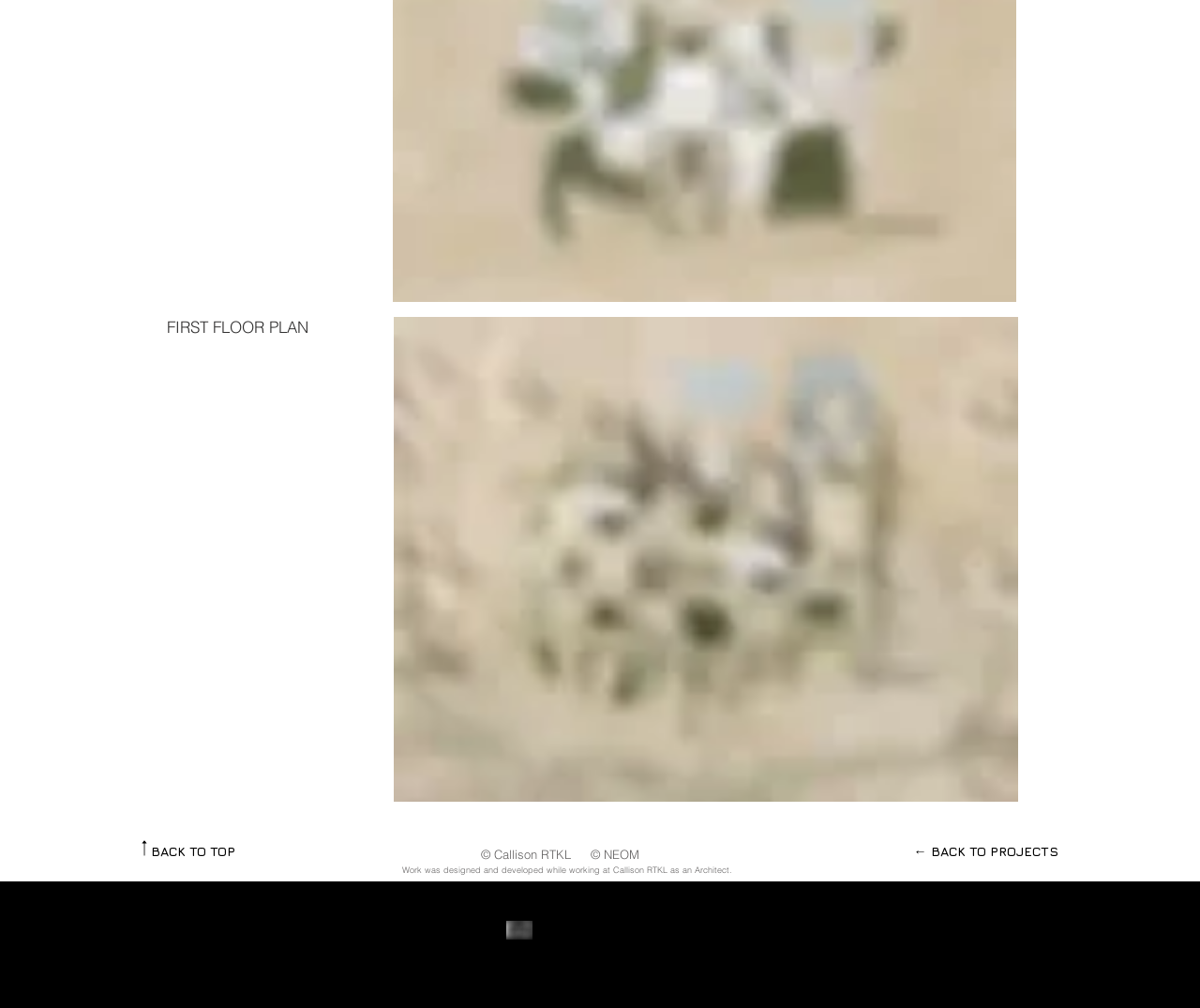Kindly respond to the following question with a single word or a brief phrase: 
How many social media icons are in the social bar?

3